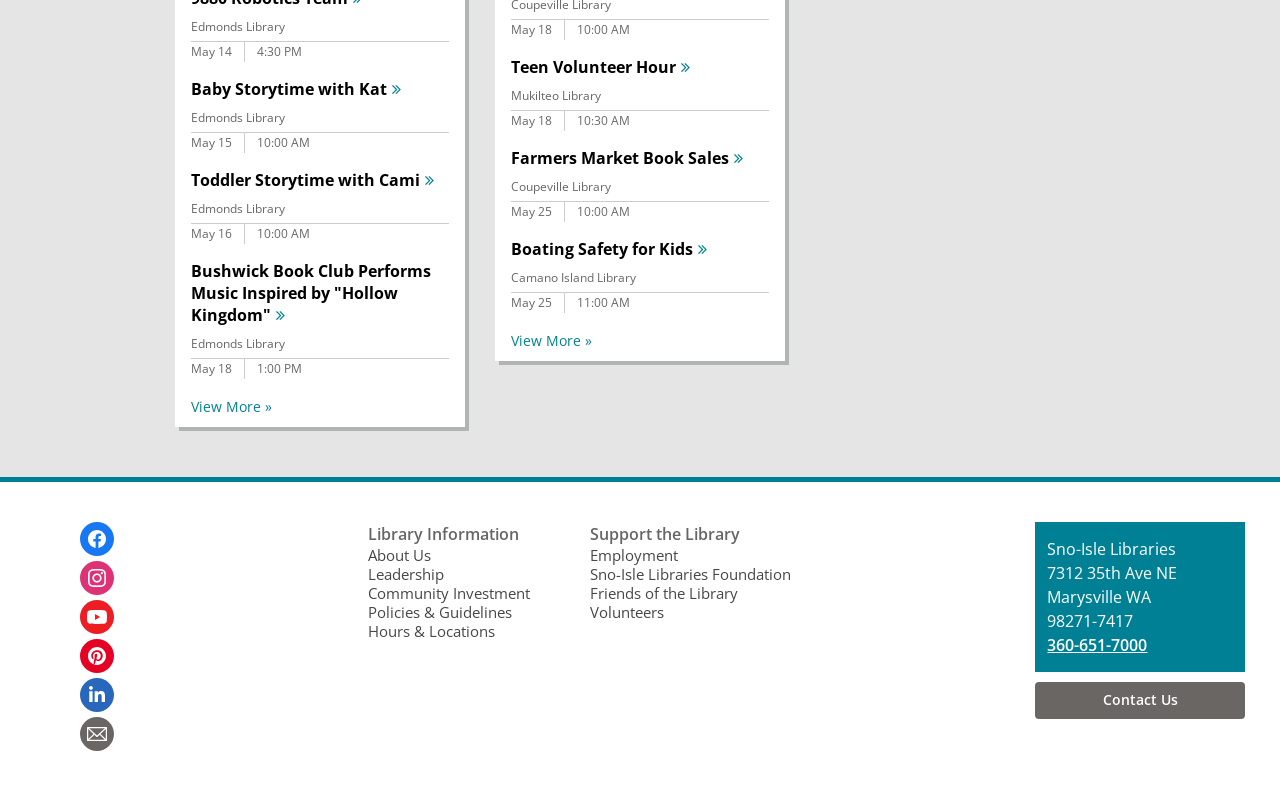What is the time of the Farmers Market Book Sales event?
Based on the image, answer the question with as much detail as possible.

I found the answer by looking at the event listing under the 'Farmers Market Book Sales' heading, where it says 'May 25' and '10:00 AM'.